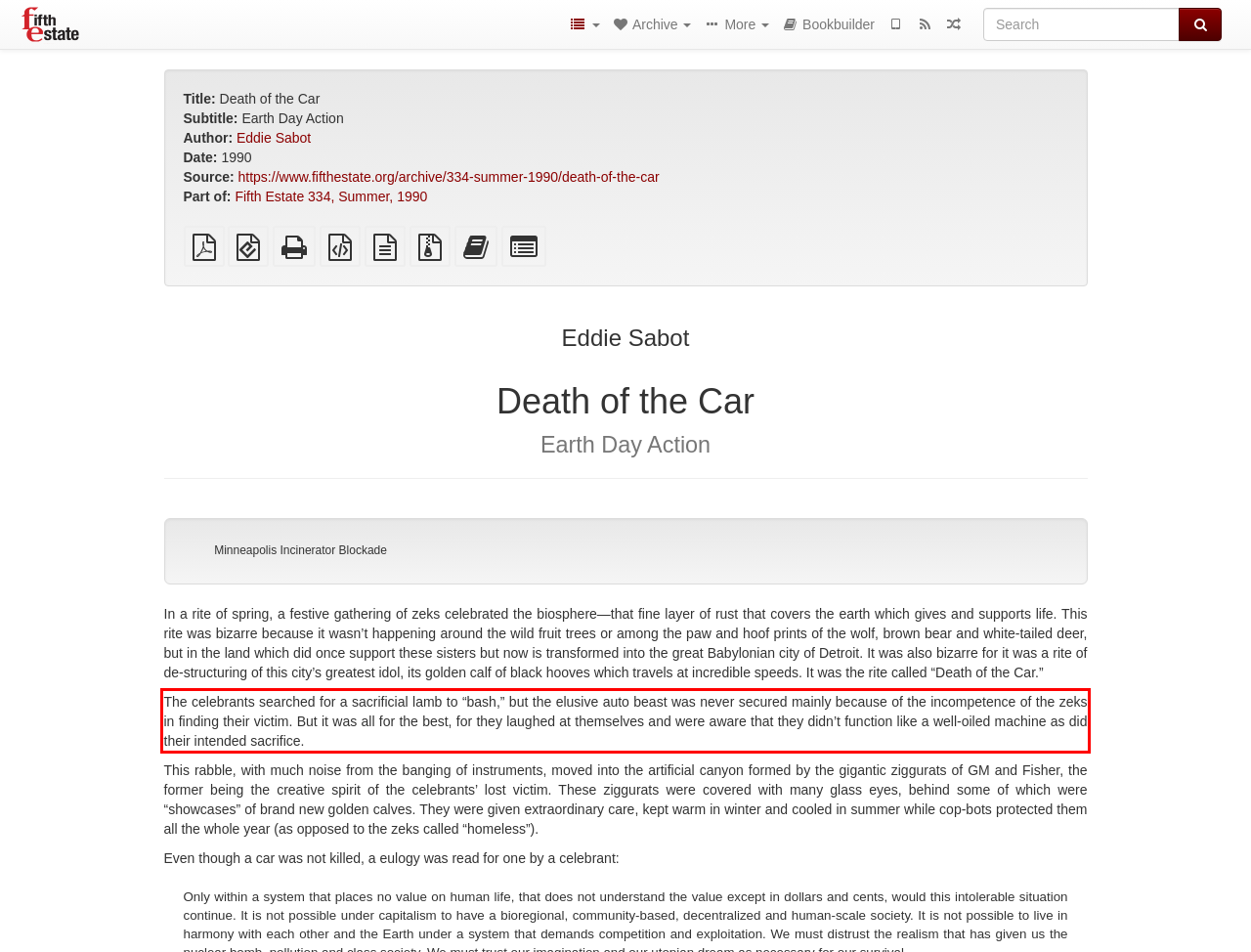Please extract the text content within the red bounding box on the webpage screenshot using OCR.

The celebrants searched for a sacrificial lamb to “bash,” but the elusive auto beast was never secured mainly because of the incompetence of the zeks in finding their victim. But it was all for the best, for they laughed at themselves and were aware that they didn’t function like a well-oiled machine as did their intended sacrifice.